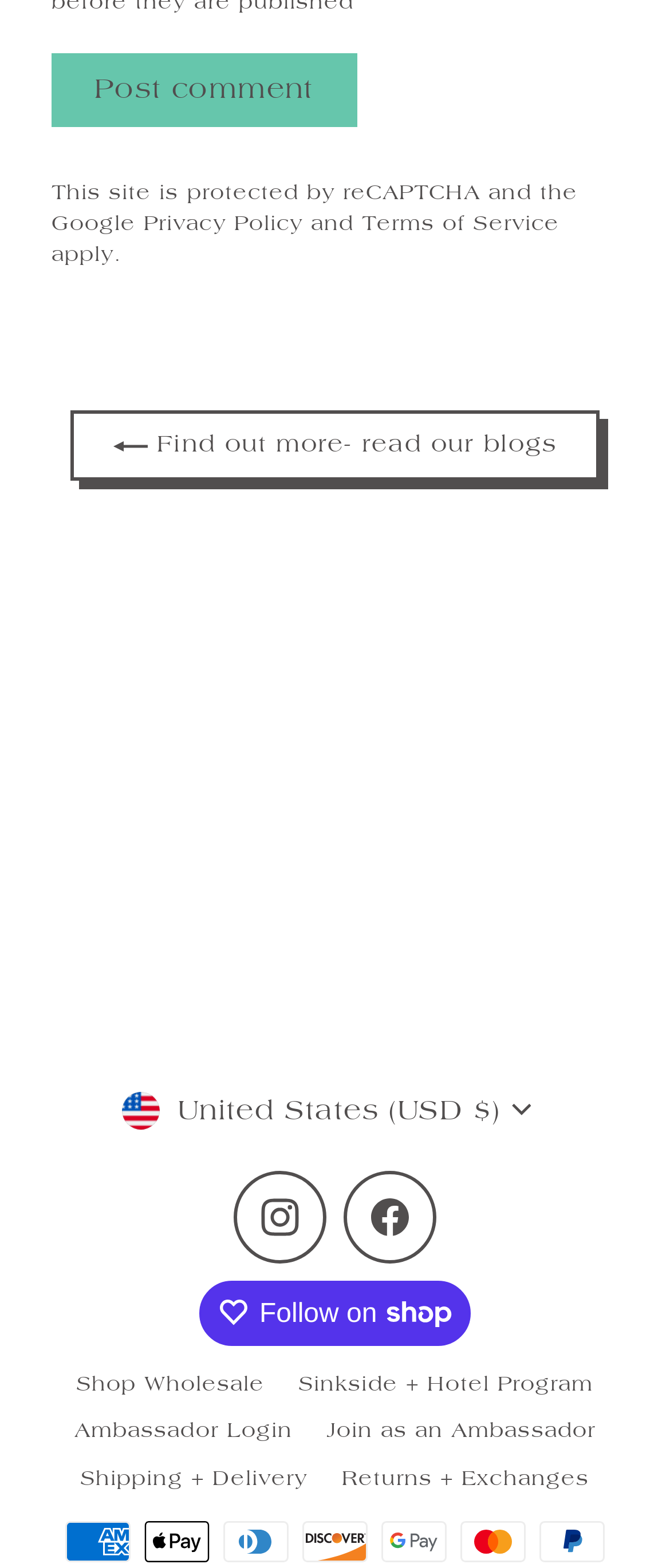Determine the bounding box coordinates (top-left x, top-left y, bottom-right x, bottom-right y) of the UI element described in the following text: Follow on Following on

[0.297, 0.816, 0.703, 0.857]